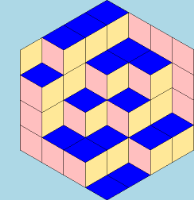What field of study is the image likely associated with?
Answer the question with as much detail as possible.

The caption states that the image is likely associated with the field of algebraic combinatorics, reflecting the journal's focus on innovative mathematical concepts and ideas.